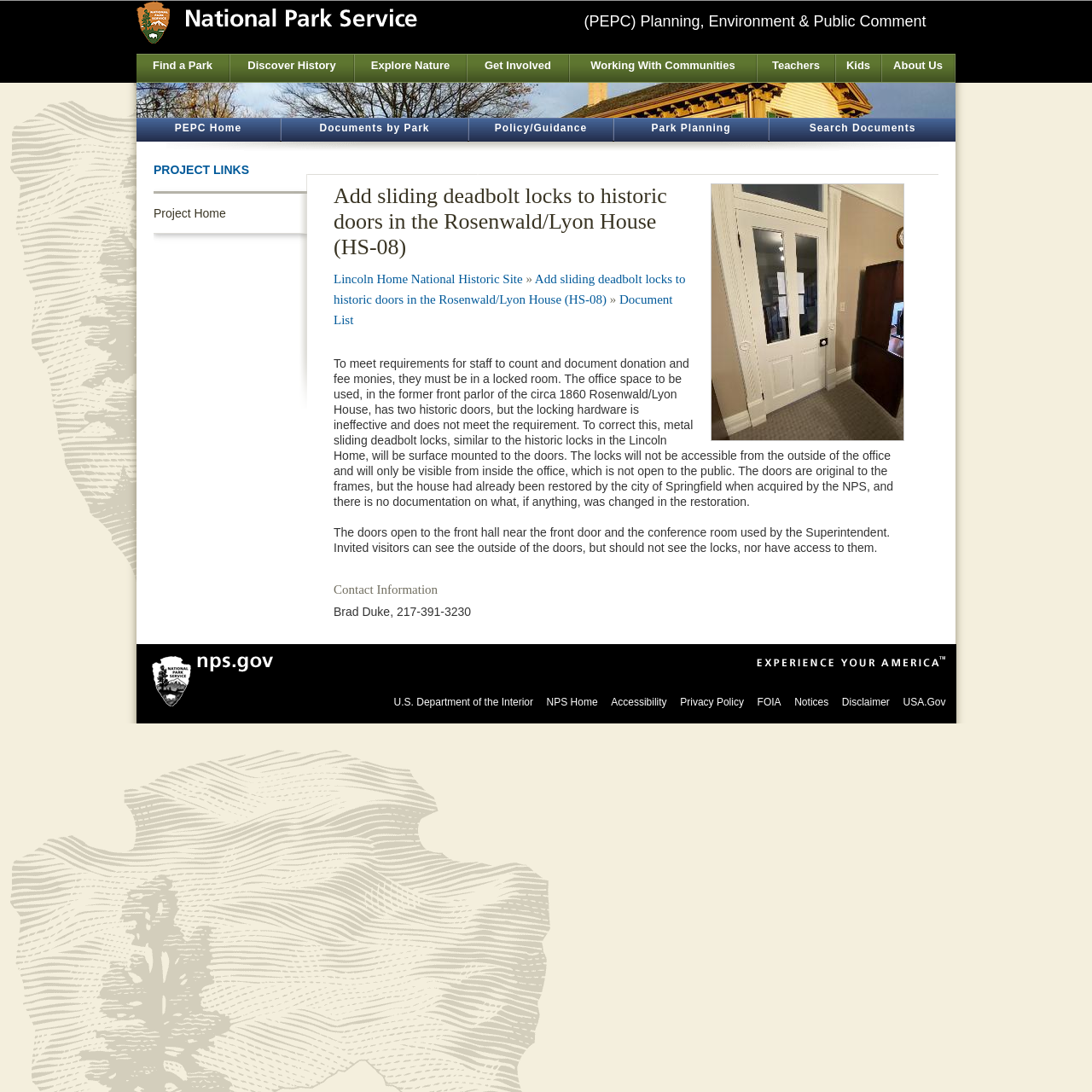What is the contact information for project inquiries?
From the screenshot, supply a one-word or short-phrase answer.

Brad Duke, 217-391-3230